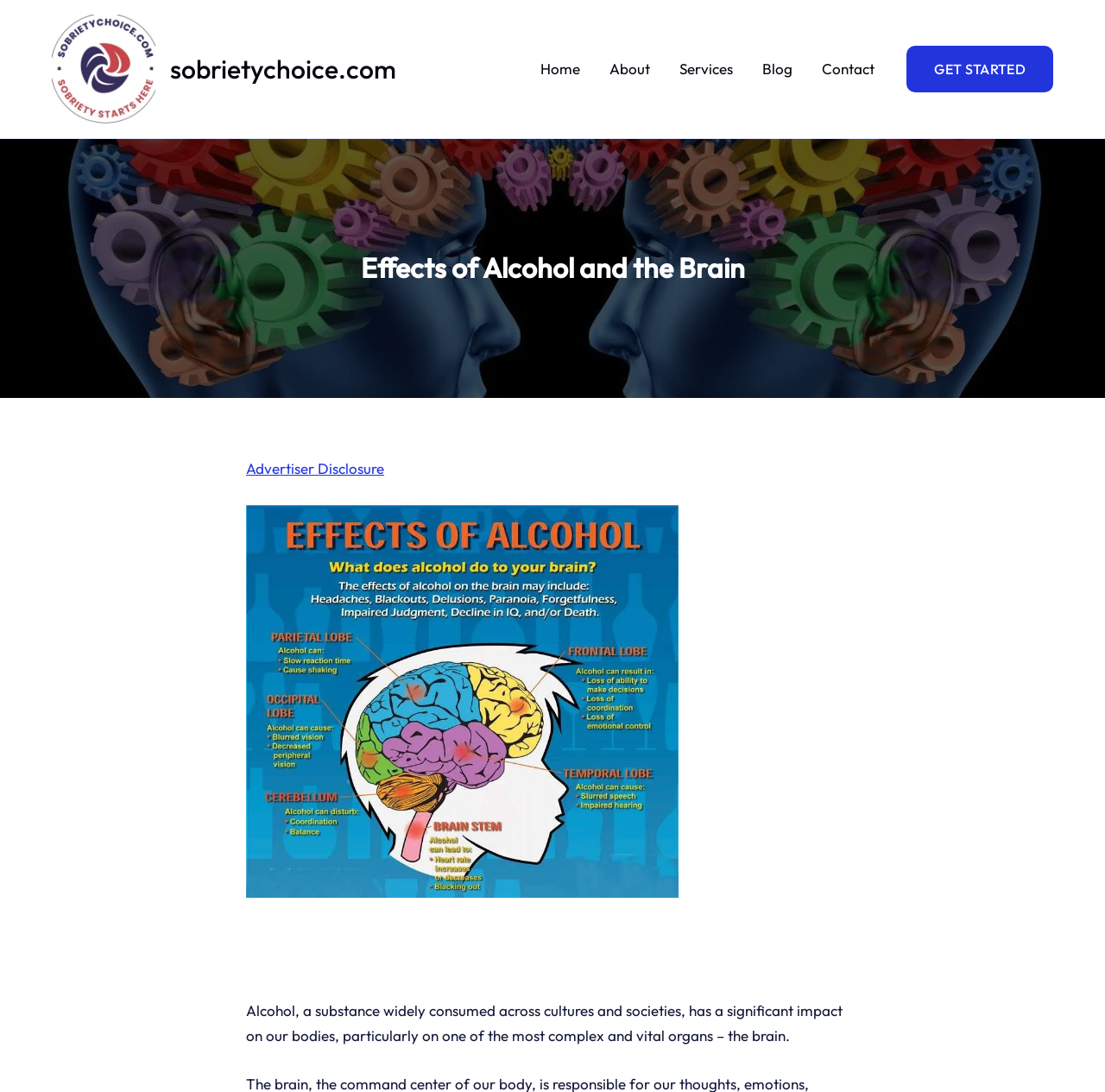Locate the bounding box coordinates of the clickable region to complete the following instruction: "read the blog."

[0.677, 0.029, 0.731, 0.097]